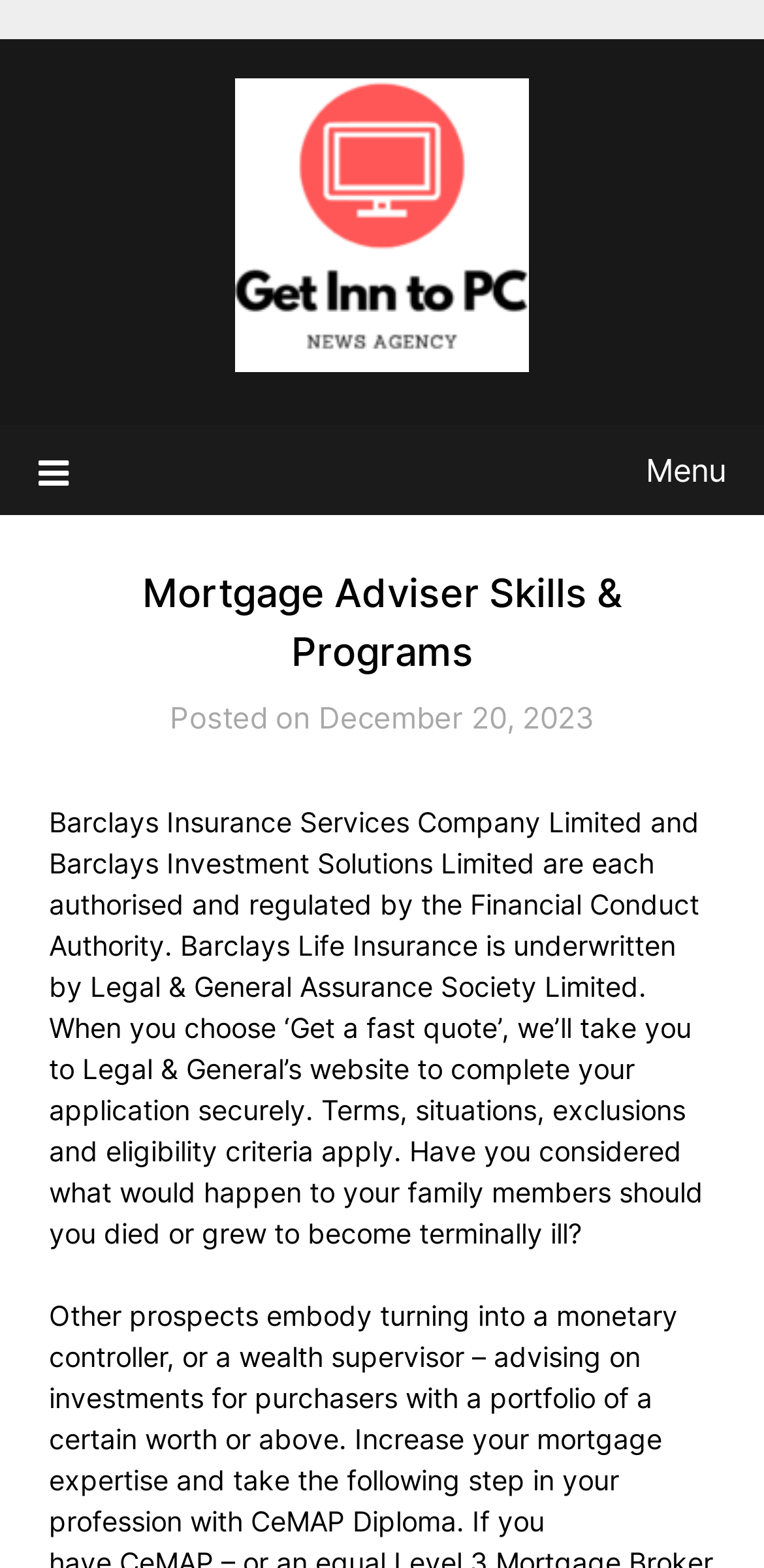Look at the image and give a detailed response to the following question: What is the consequence of not having insurance mentioned?

The webpage asks the question 'Have you considered what would happen to your family members should you died or grew to become terminally ill?' This implies that the consequence of not having insurance is that family members may be affected in some way.